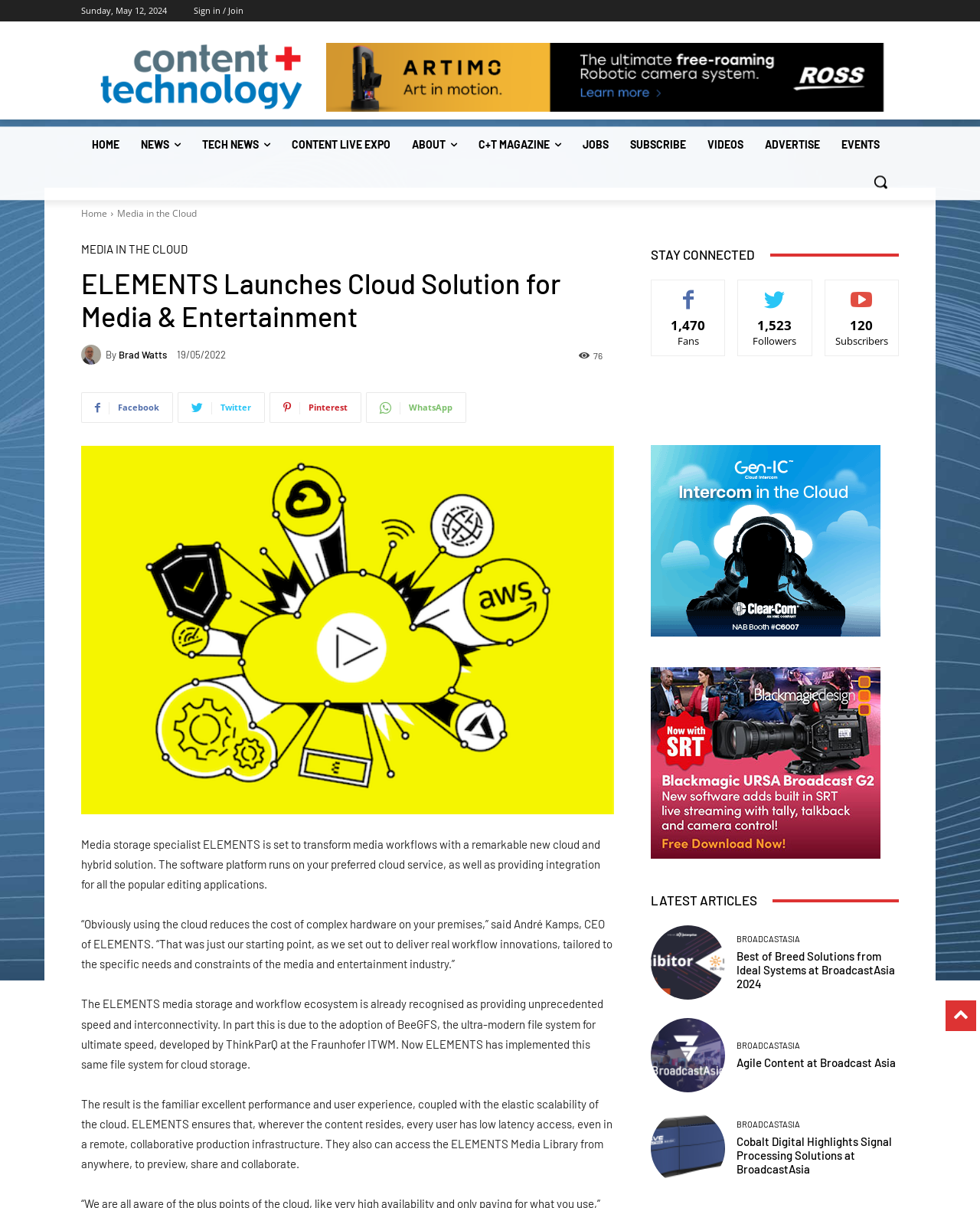What is the name of the event mentioned in the article?
Based on the image, provide a one-word or brief-phrase response.

BroadcastAsia 2024